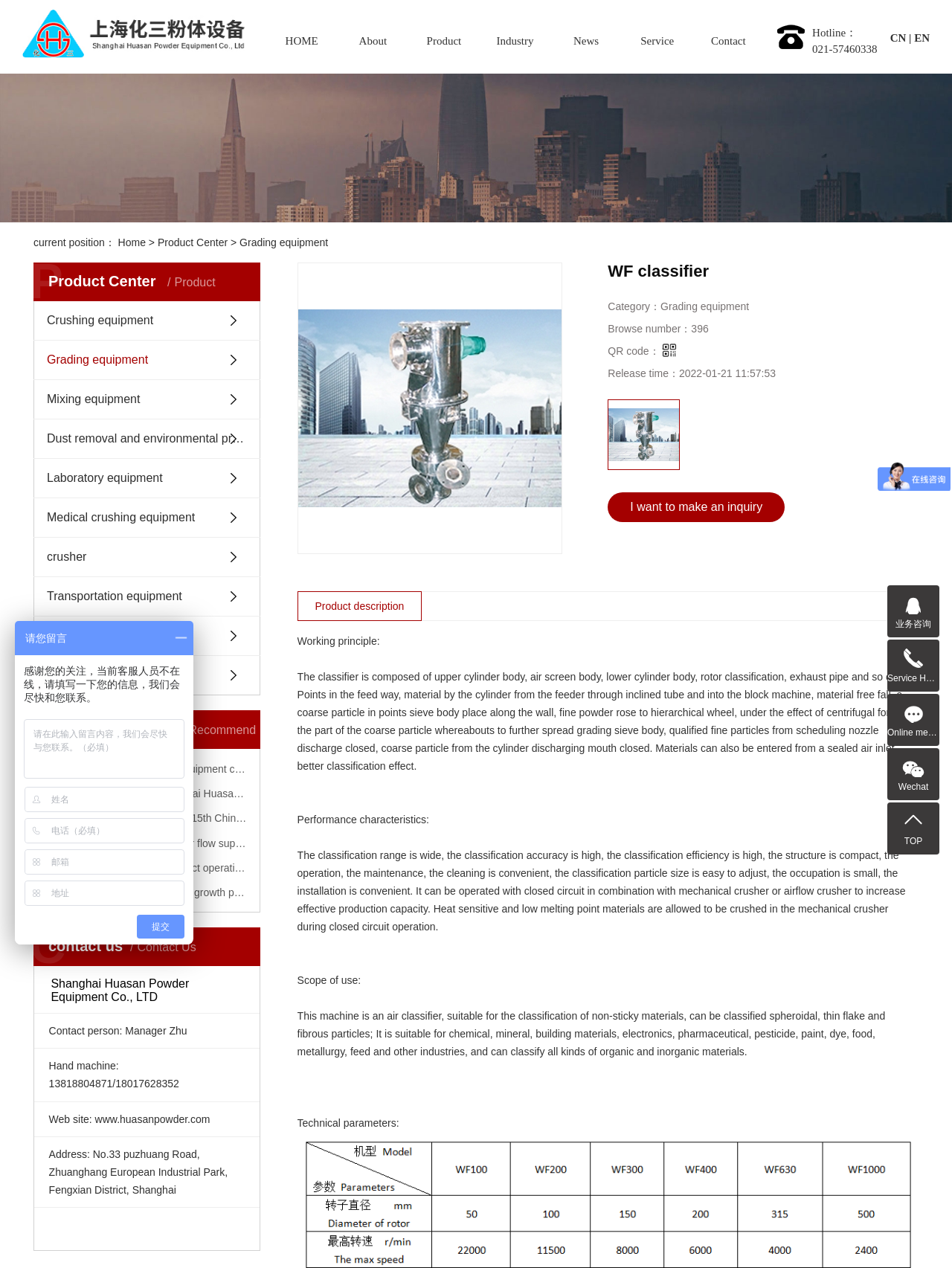Pinpoint the bounding box coordinates of the element to be clicked to execute the instruction: "Make an inquiry about the product".

[0.639, 0.388, 0.824, 0.412]